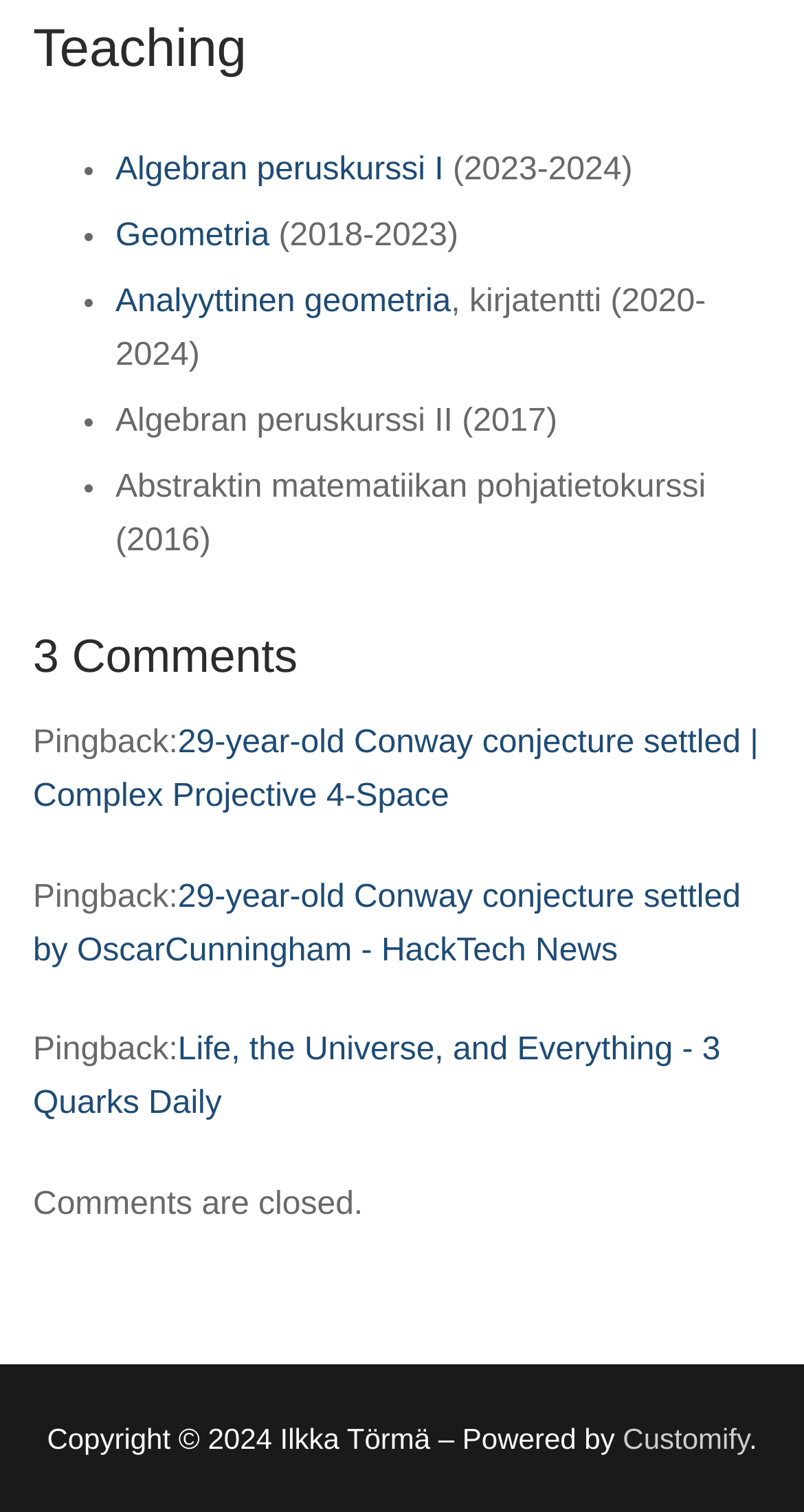How many comments are there?
Using the image, provide a concise answer in one word or a short phrase.

3